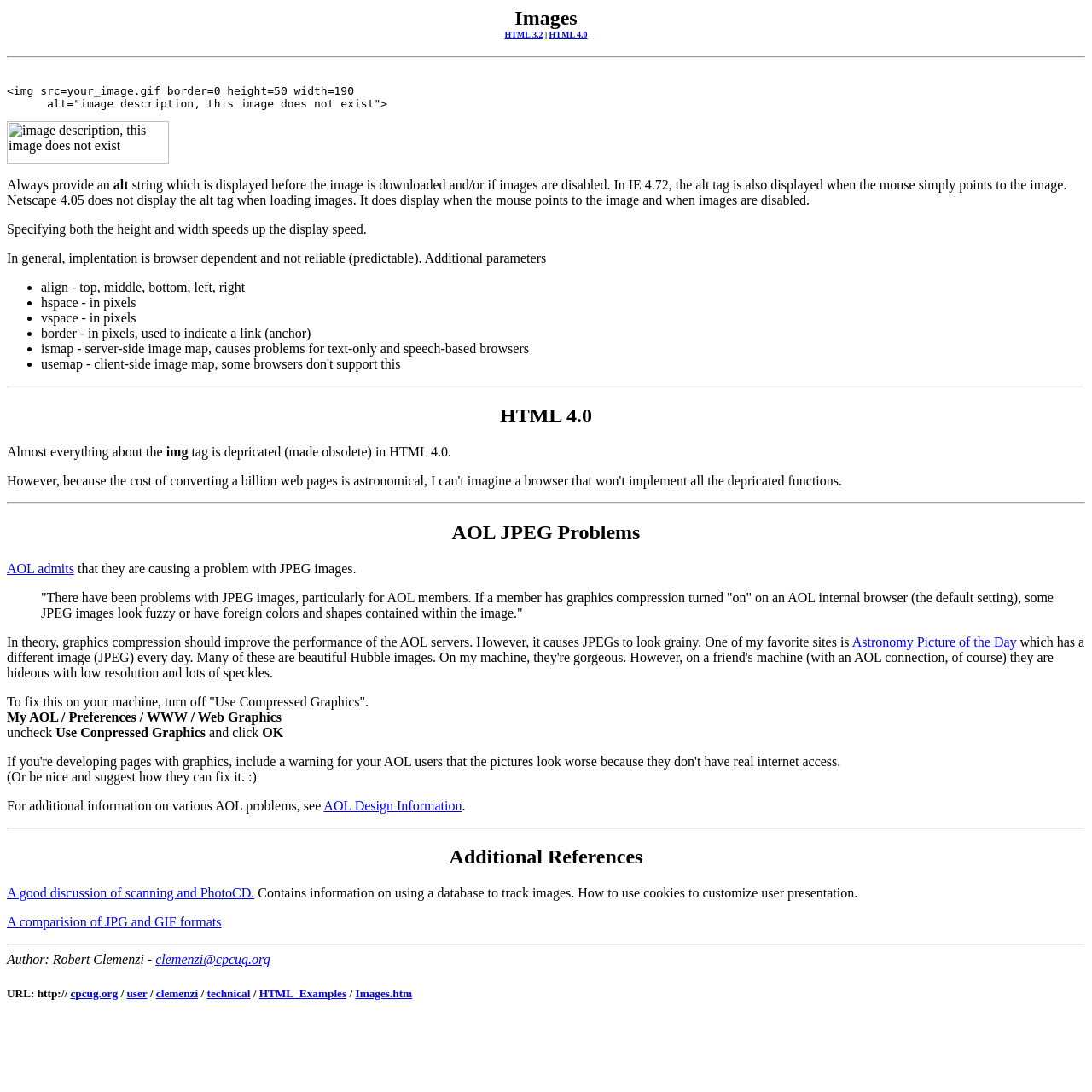Determine the bounding box coordinates of the clickable element necessary to fulfill the instruction: "Email Robert Clemenzi". Provide the coordinates as four float numbers within the 0 to 1 range, i.e., [left, top, right, bottom].

[0.142, 0.872, 0.247, 0.885]